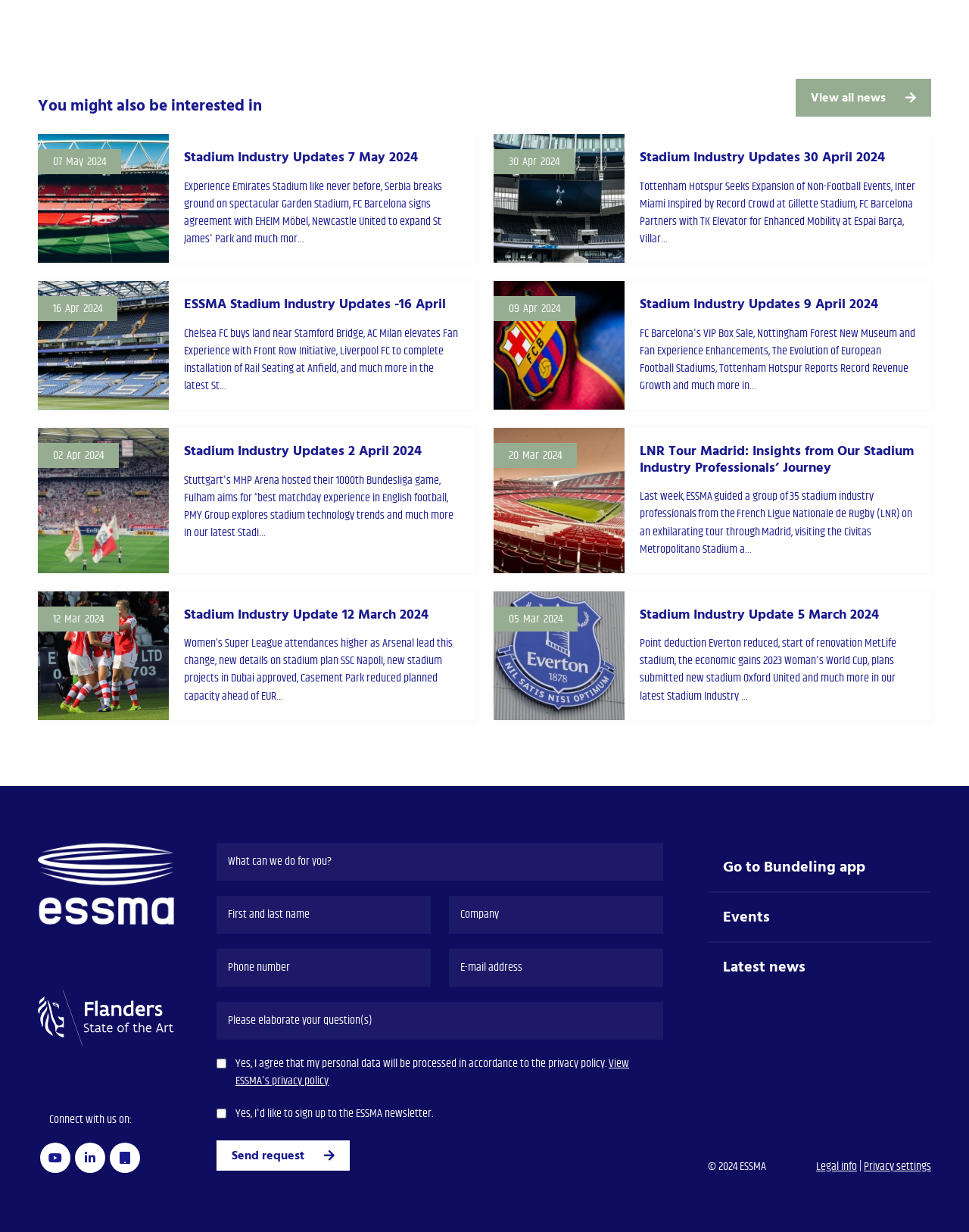Please answer the following question using a single word or phrase: 
What type of content can users find on the webpage?

News and updates